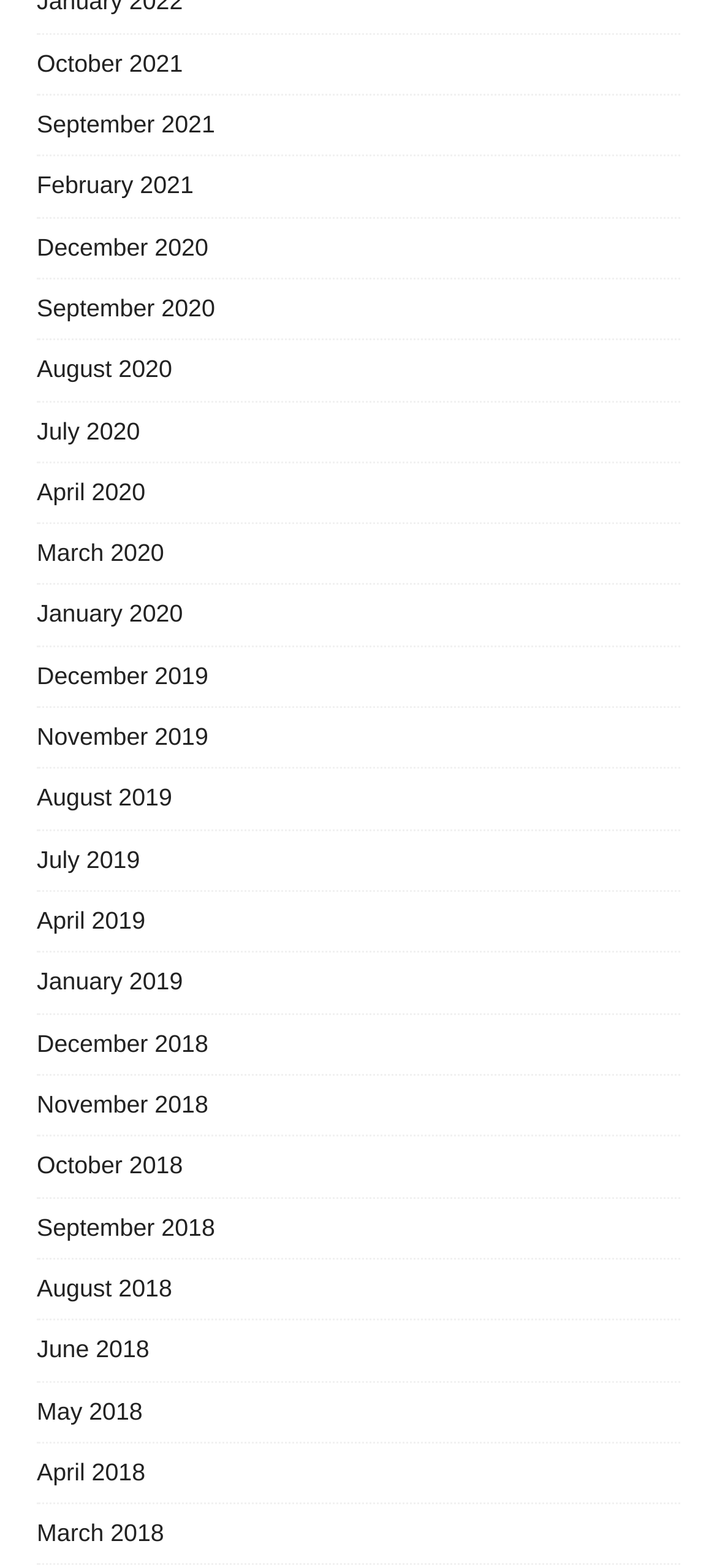Locate the bounding box coordinates of the area that needs to be clicked to fulfill the following instruction: "view September 2020". The coordinates should be in the format of four float numbers between 0 and 1, namely [left, top, right, bottom].

[0.051, 0.188, 0.3, 0.205]